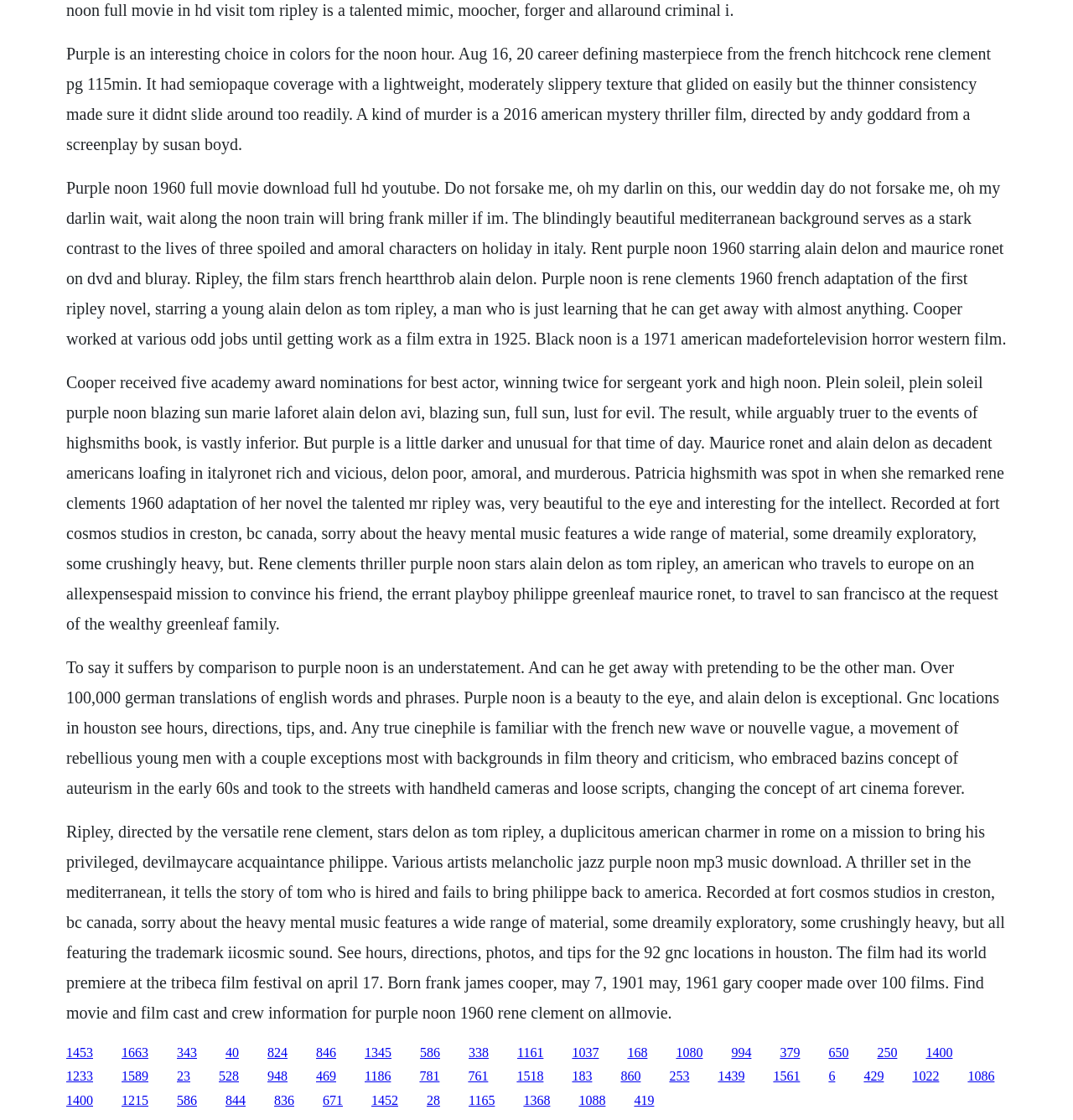Respond with a single word or phrase to the following question: What is the occupation of Gary Cooper?

Actor